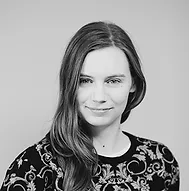Where did Vicky relocate from?
Respond to the question with a well-detailed and thorough answer.

According to the caption, Vicky has a background of relocating from Berlin, which suggests that Berlin is her previous location.